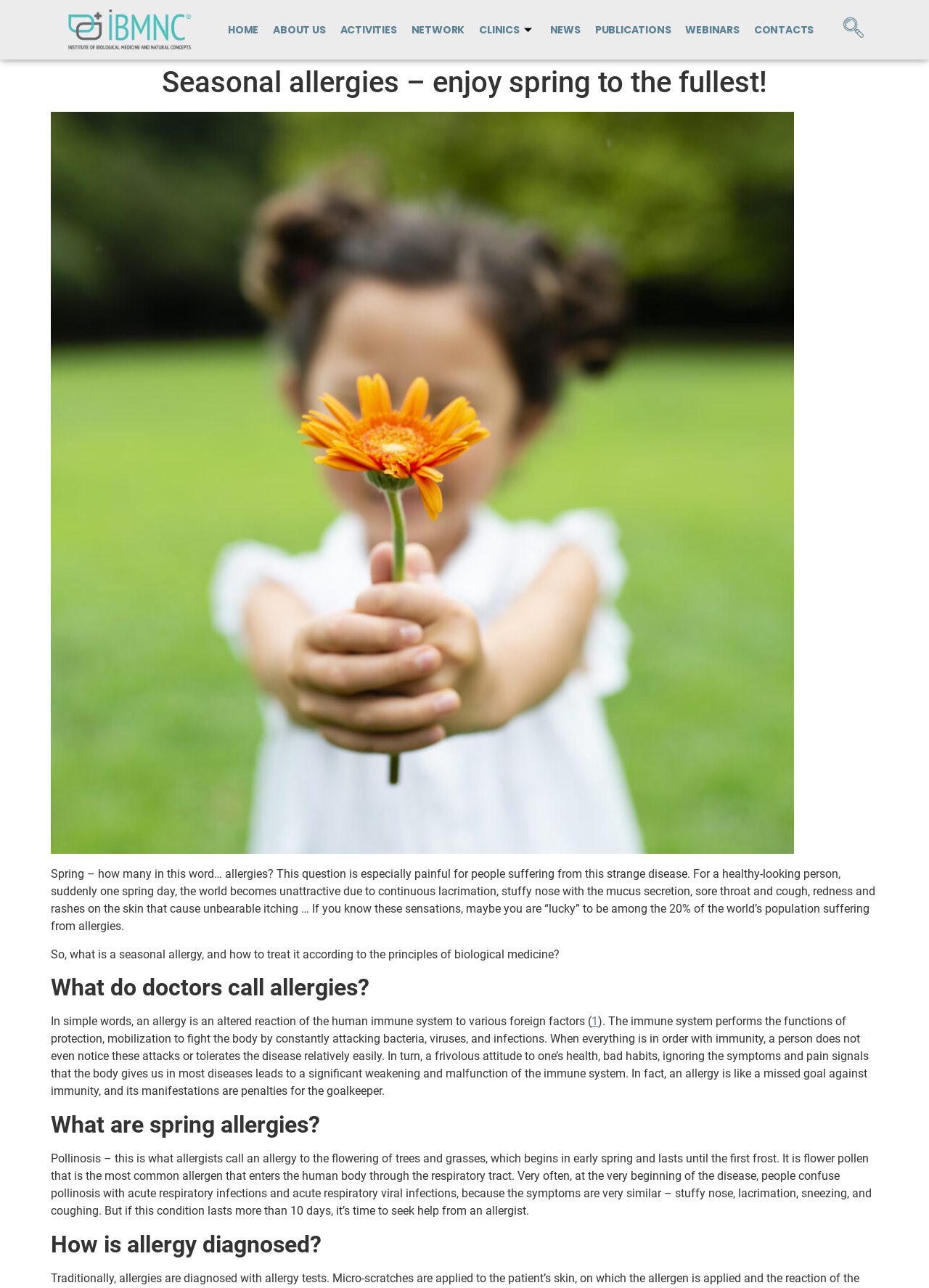Identify the bounding box coordinates necessary to click and complete the given instruction: "Click on the 'Home' link".

None